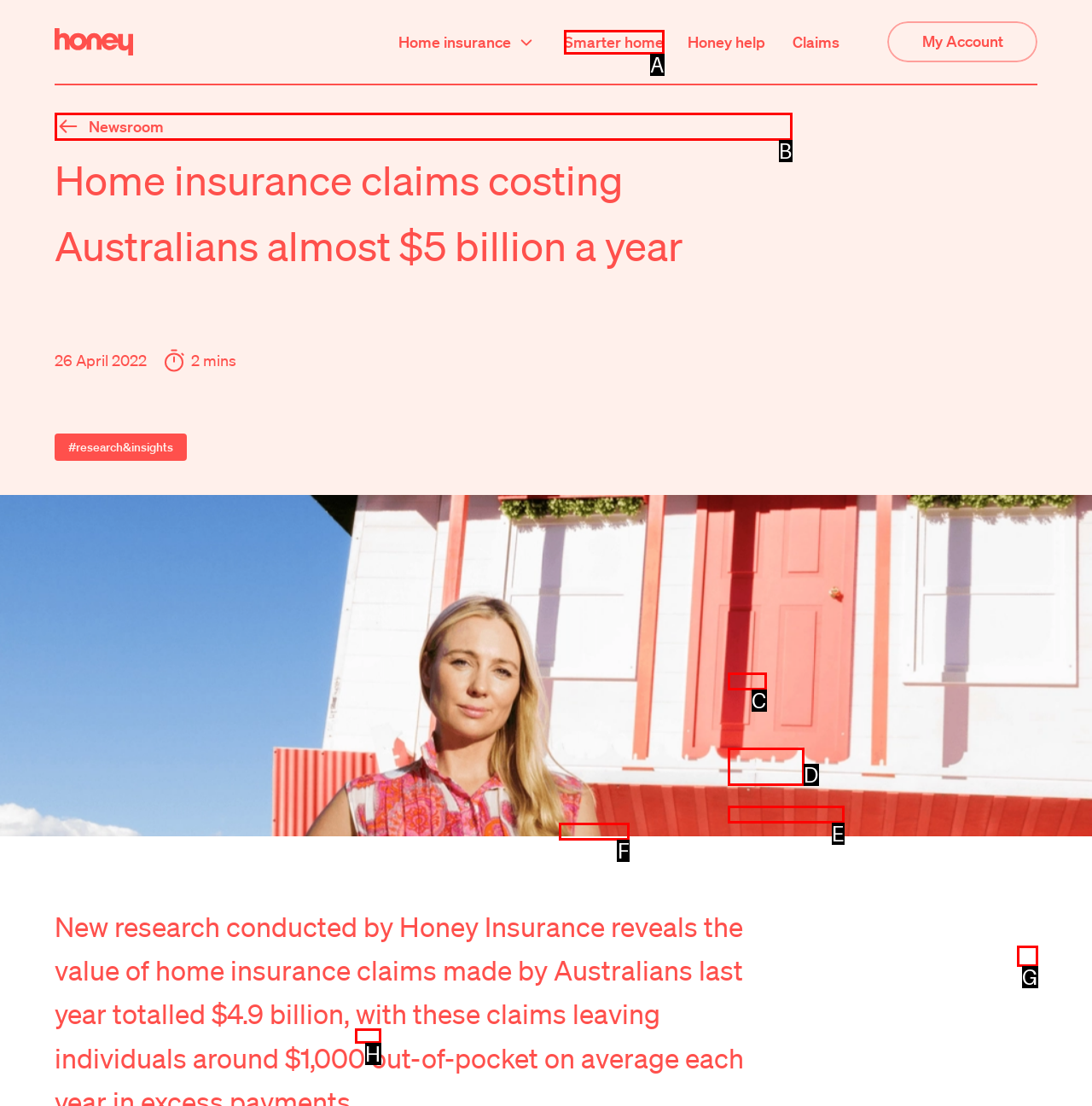Tell me which one HTML element best matches the description: Documents Answer with the option's letter from the given choices directly.

F